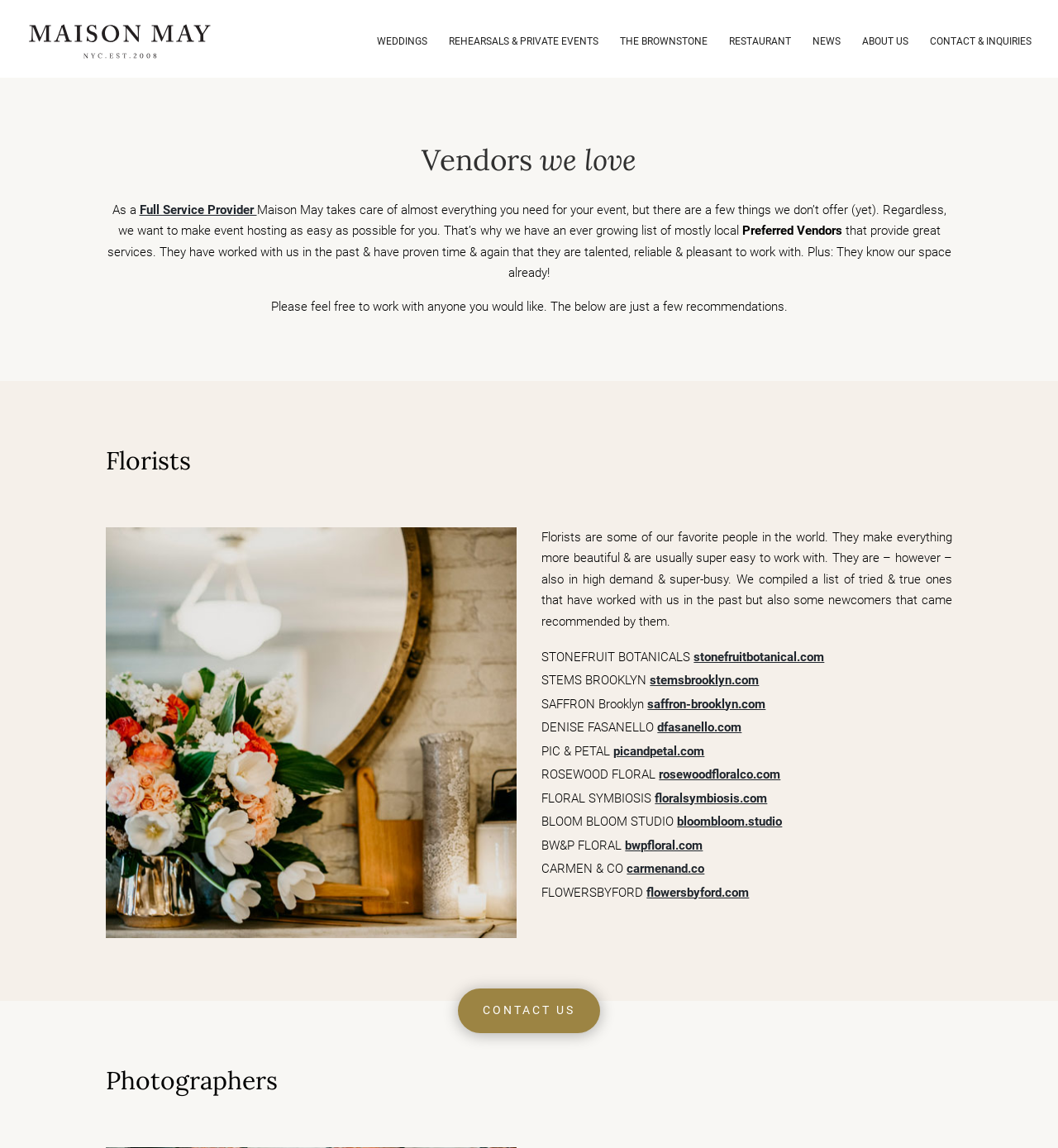Please give a concise answer to this question using a single word or phrase: 
What is the name of the first florist listed on the webpage?

STONEFRUIT BOTANICALS